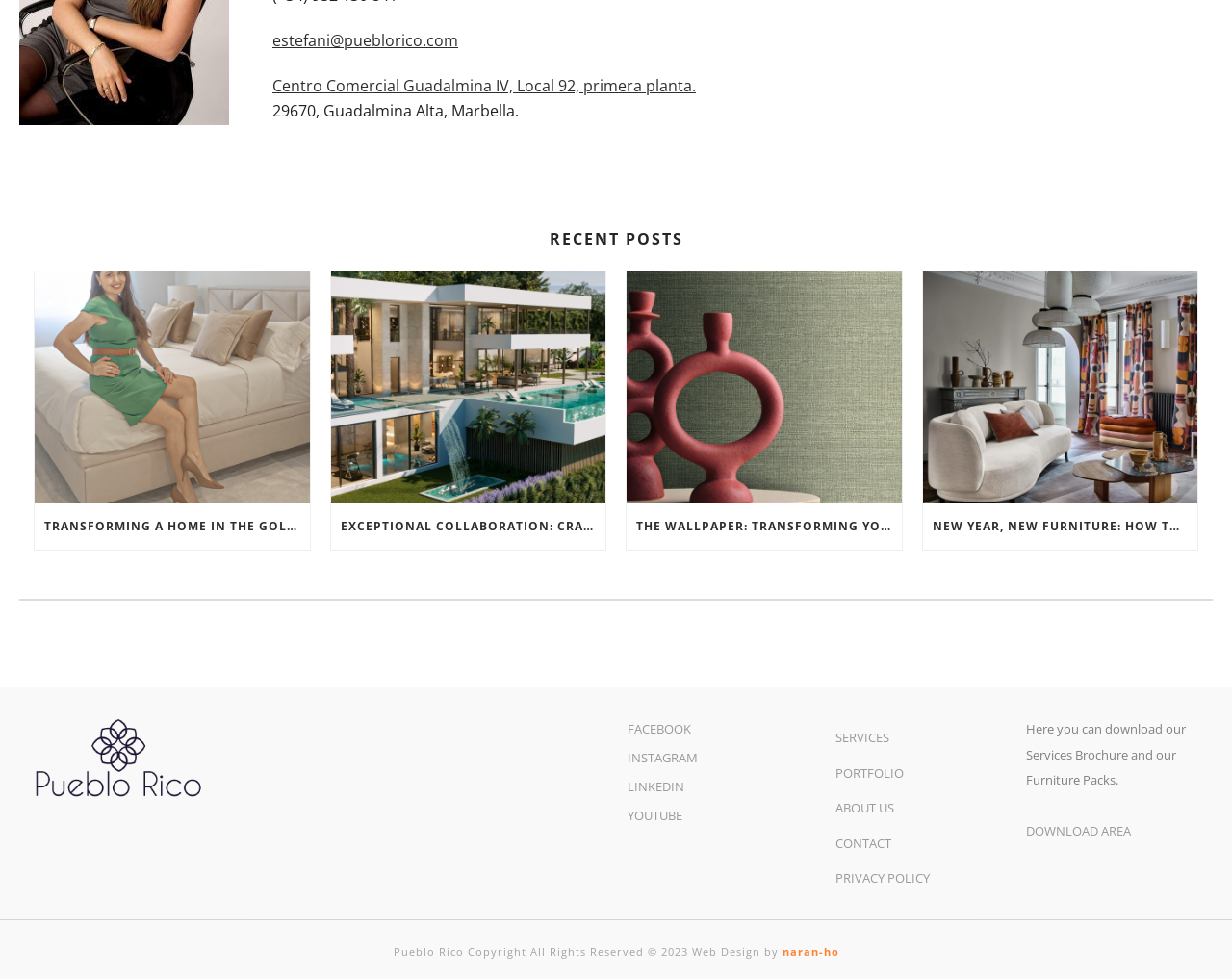Determine the bounding box coordinates of the target area to click to execute the following instruction: "Download the Resource File."

None